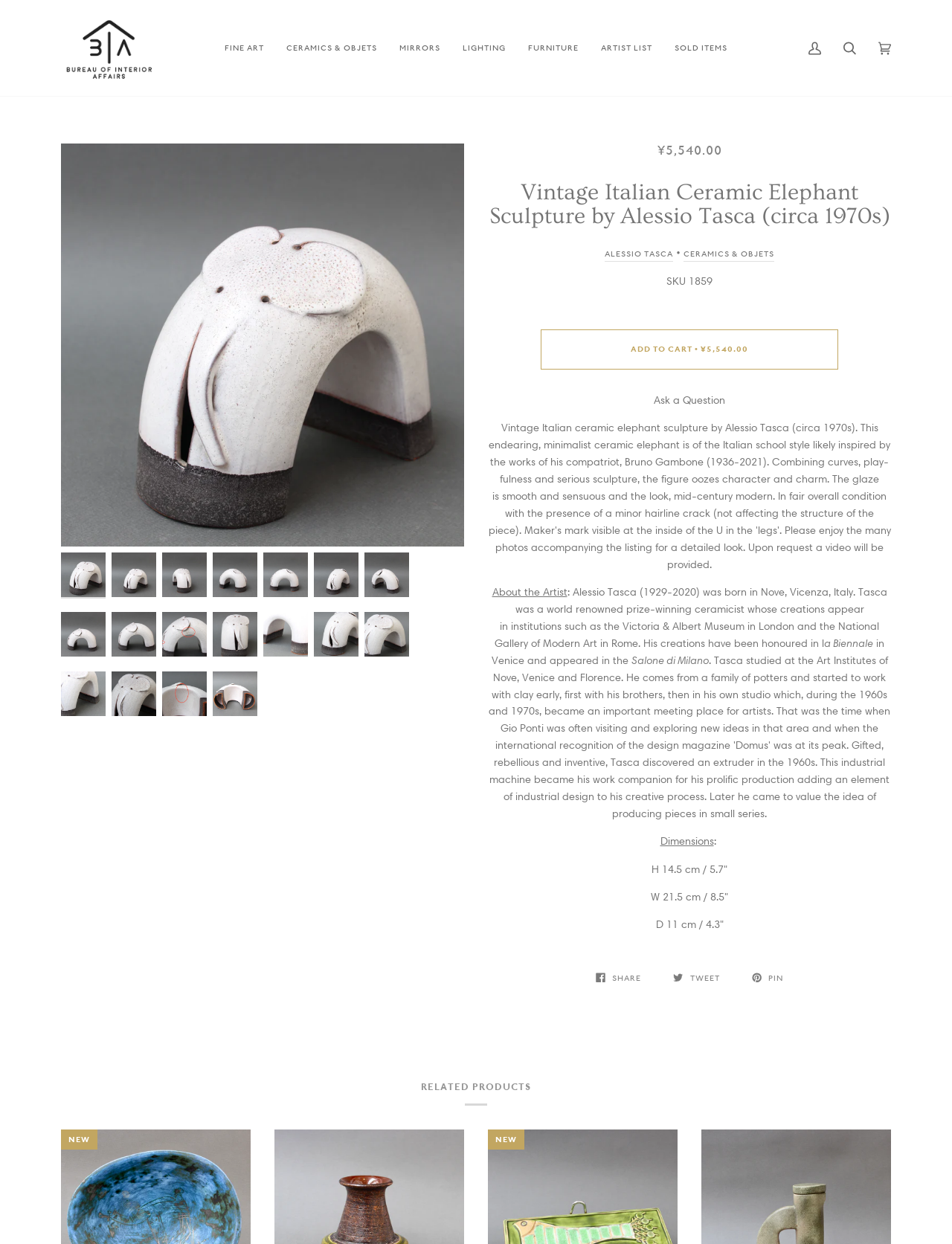Could you determine the bounding box coordinates of the clickable element to complete the instruction: "Click on 'FINE ART'"? Provide the coordinates as four float numbers between 0 and 1, i.e., [left, top, right, bottom].

[0.224, 0.0, 0.289, 0.077]